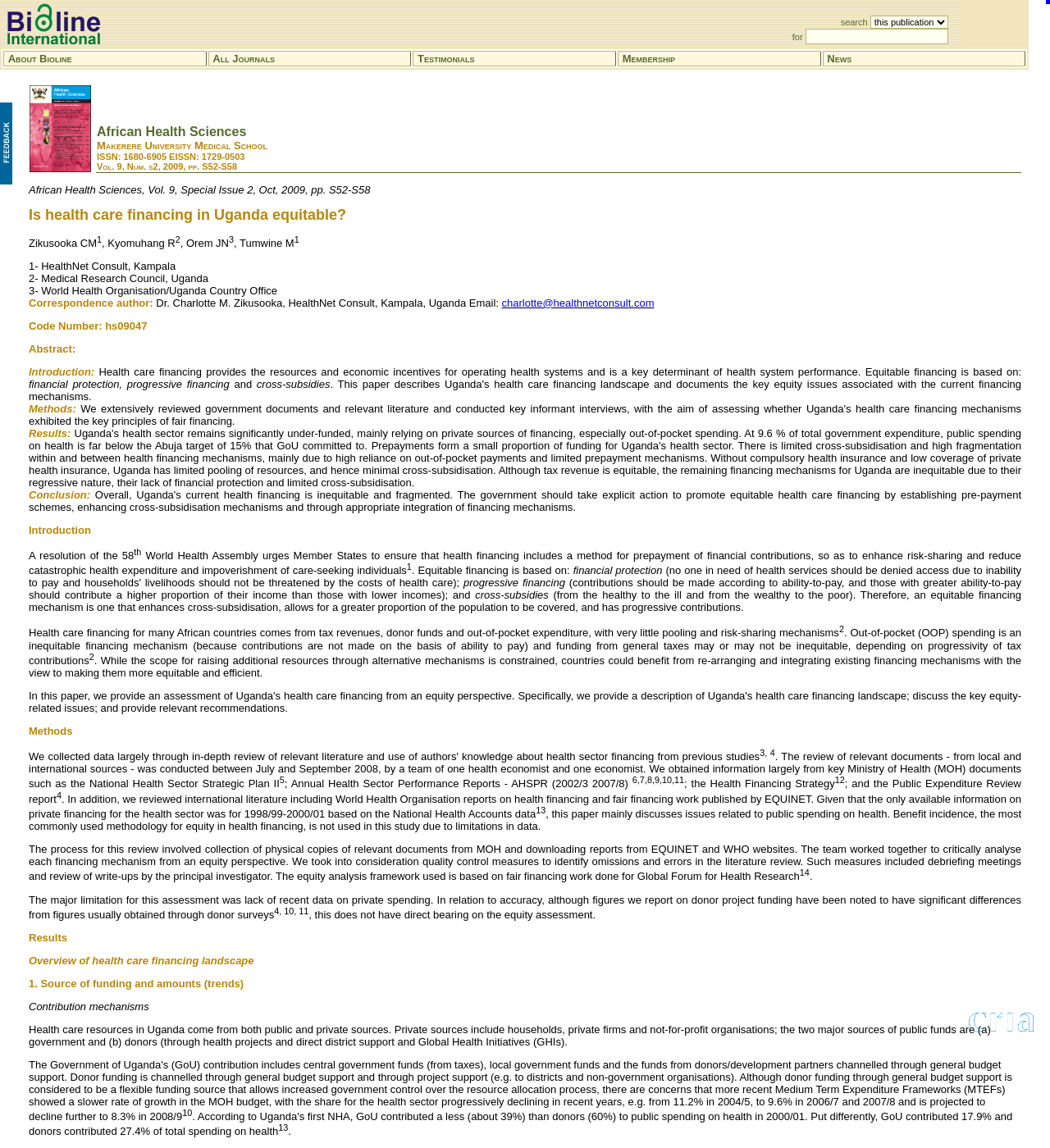What is the title of the article?
Using the screenshot, give a one-word or short phrase answer.

Is health care financing in Uganda equitable?